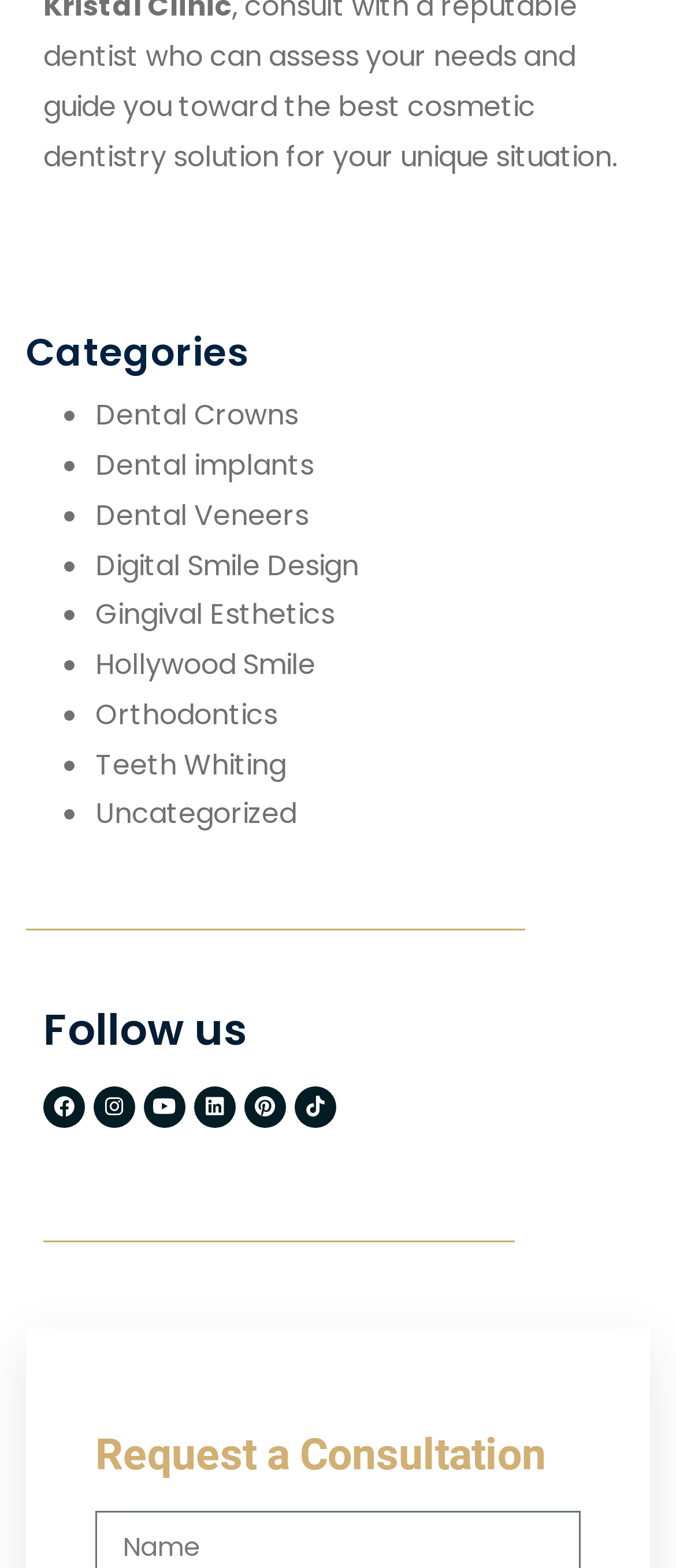Identify the bounding box coordinates for the UI element that matches this description: "Kevin Walkenhurst".

None